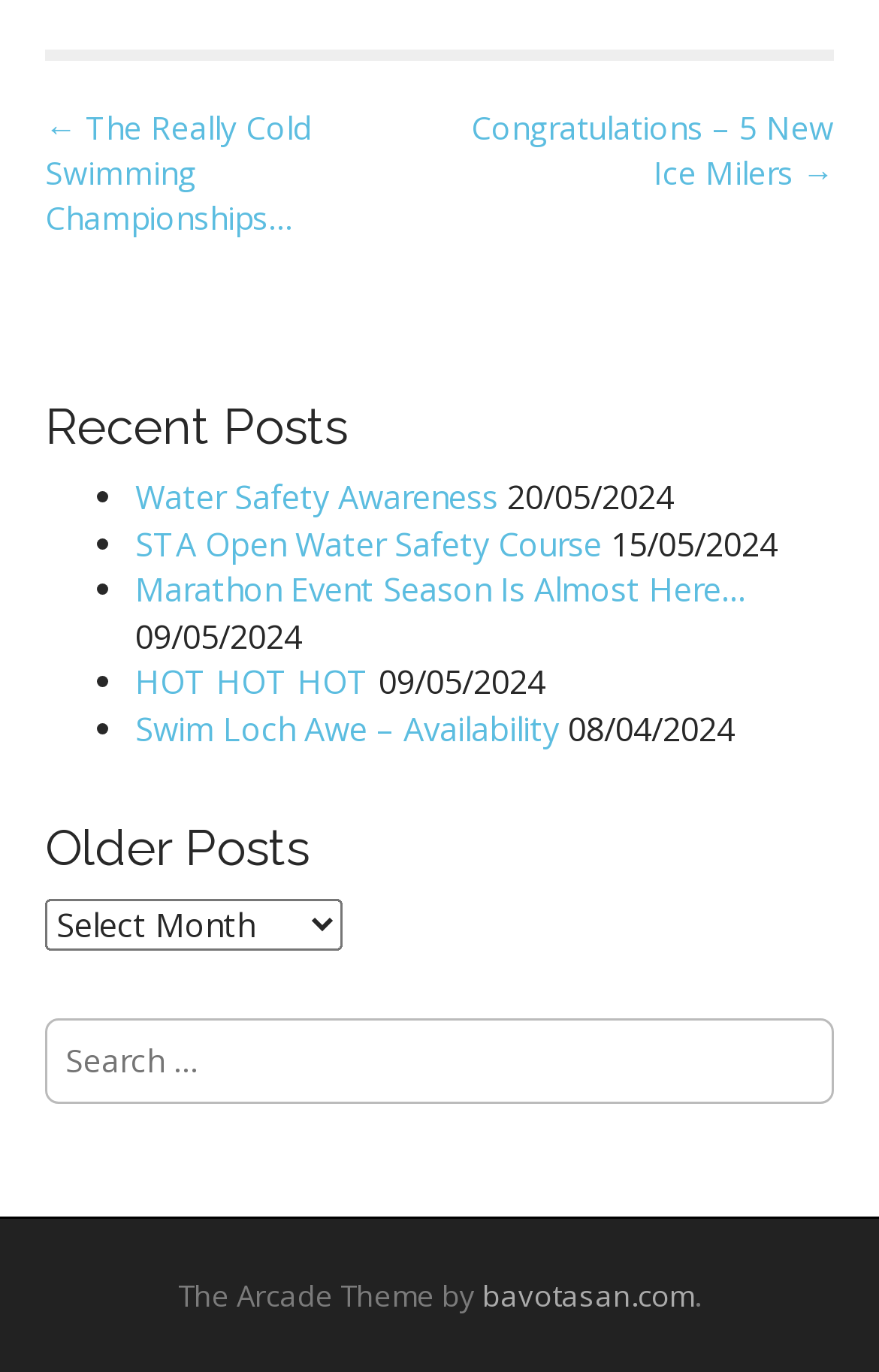How many recent posts are listed?
From the image, respond with a single word or phrase.

5